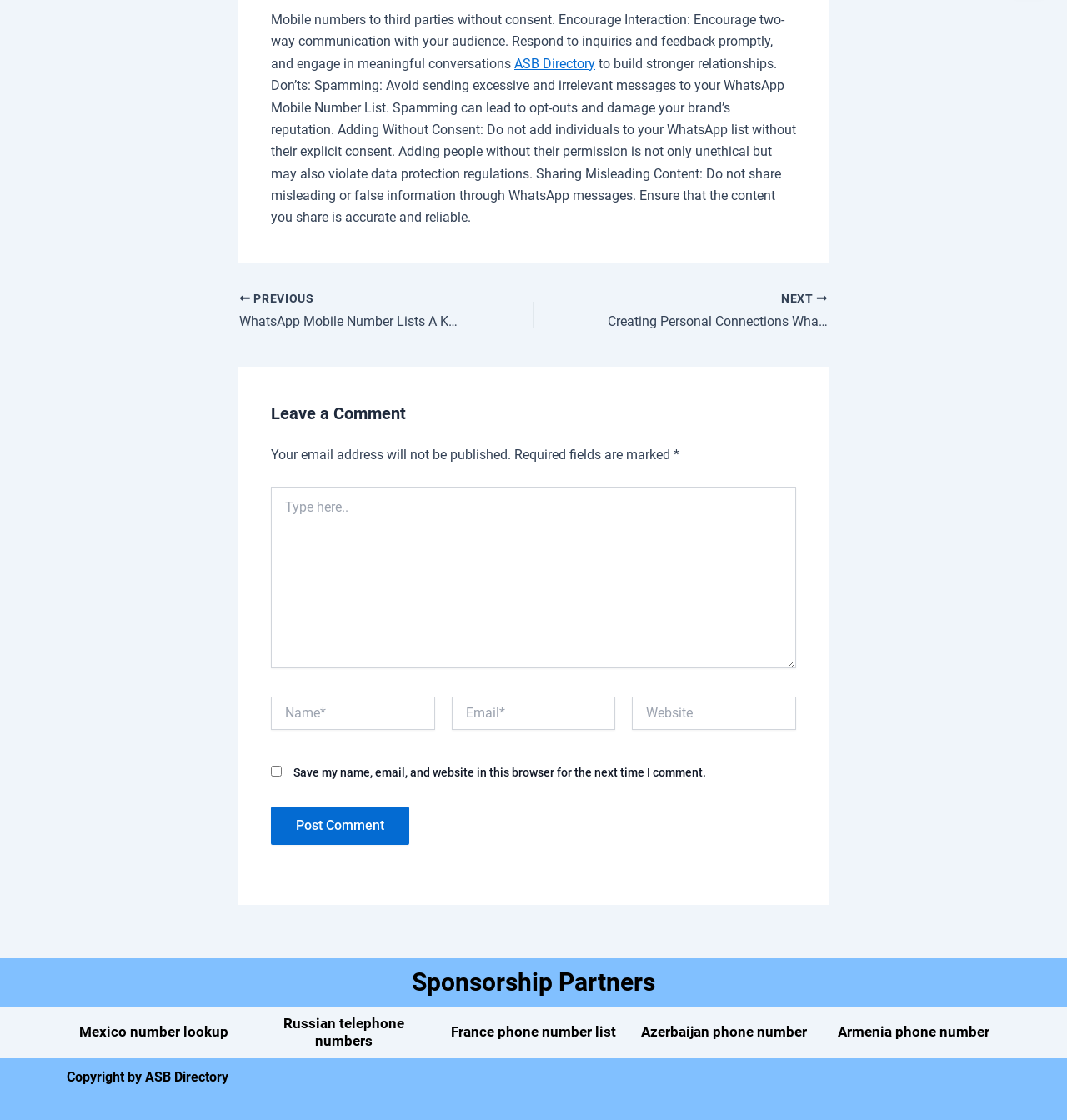What is required to leave a comment on this webpage?
Respond to the question with a well-detailed and thorough answer.

The webpage has a comment section that requires users to fill in their name and email address. These fields are marked as required, indicating that they must be filled in before the comment can be posted.